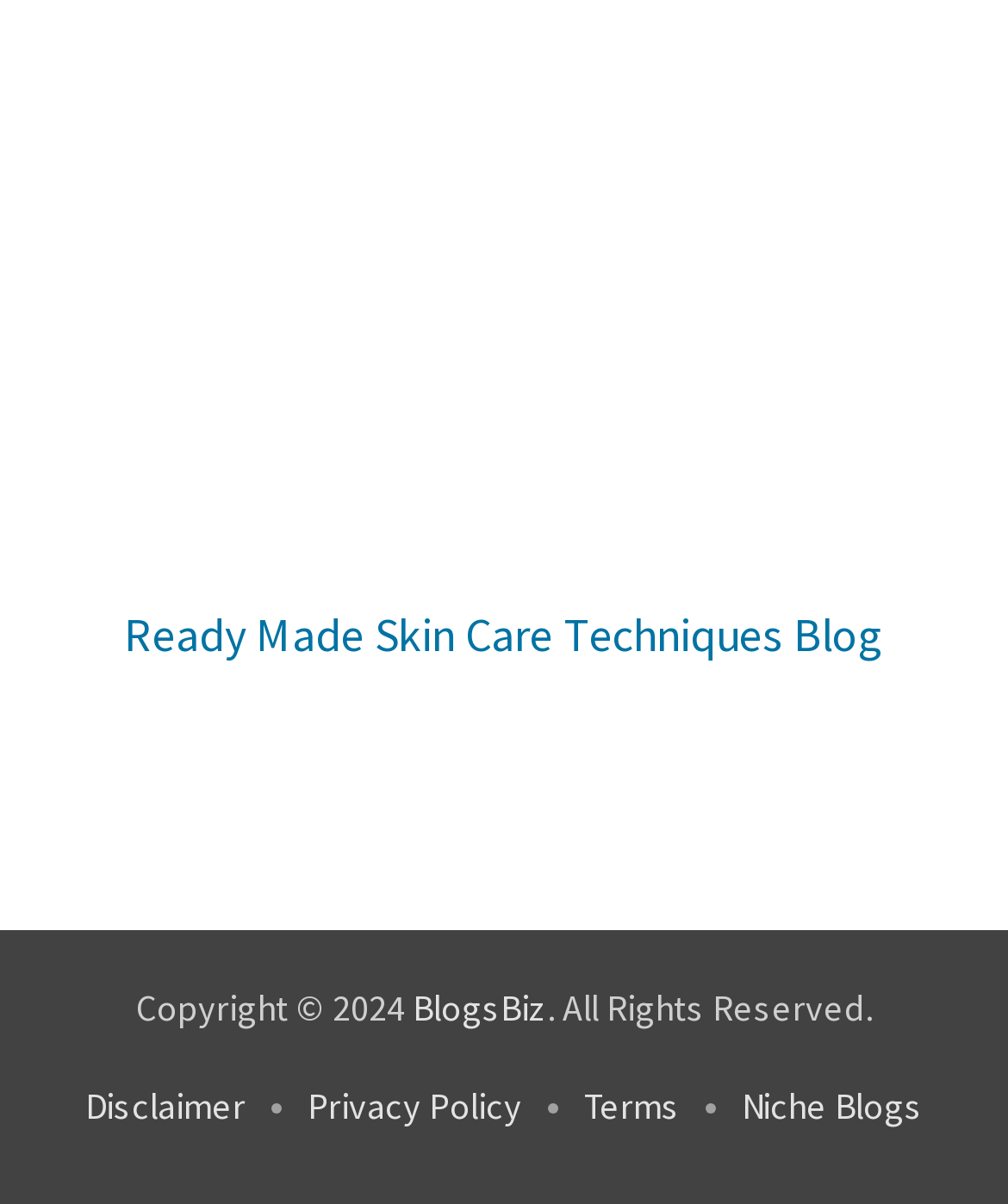What is the theme of the blog?
Based on the image, provide your answer in one word or phrase.

Skin Care